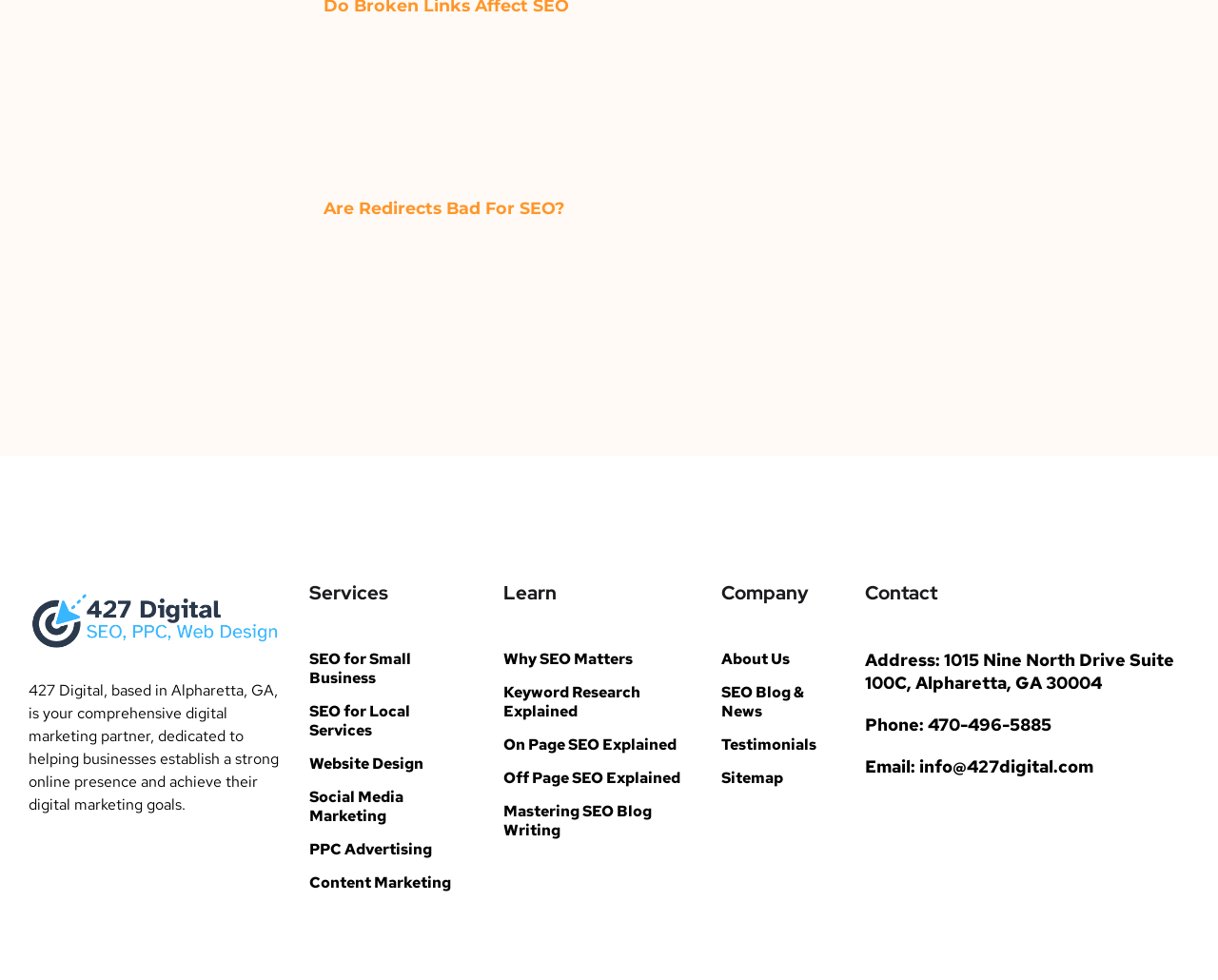Answer the following query with a single word or phrase:
What is the company's name?

427 Digital